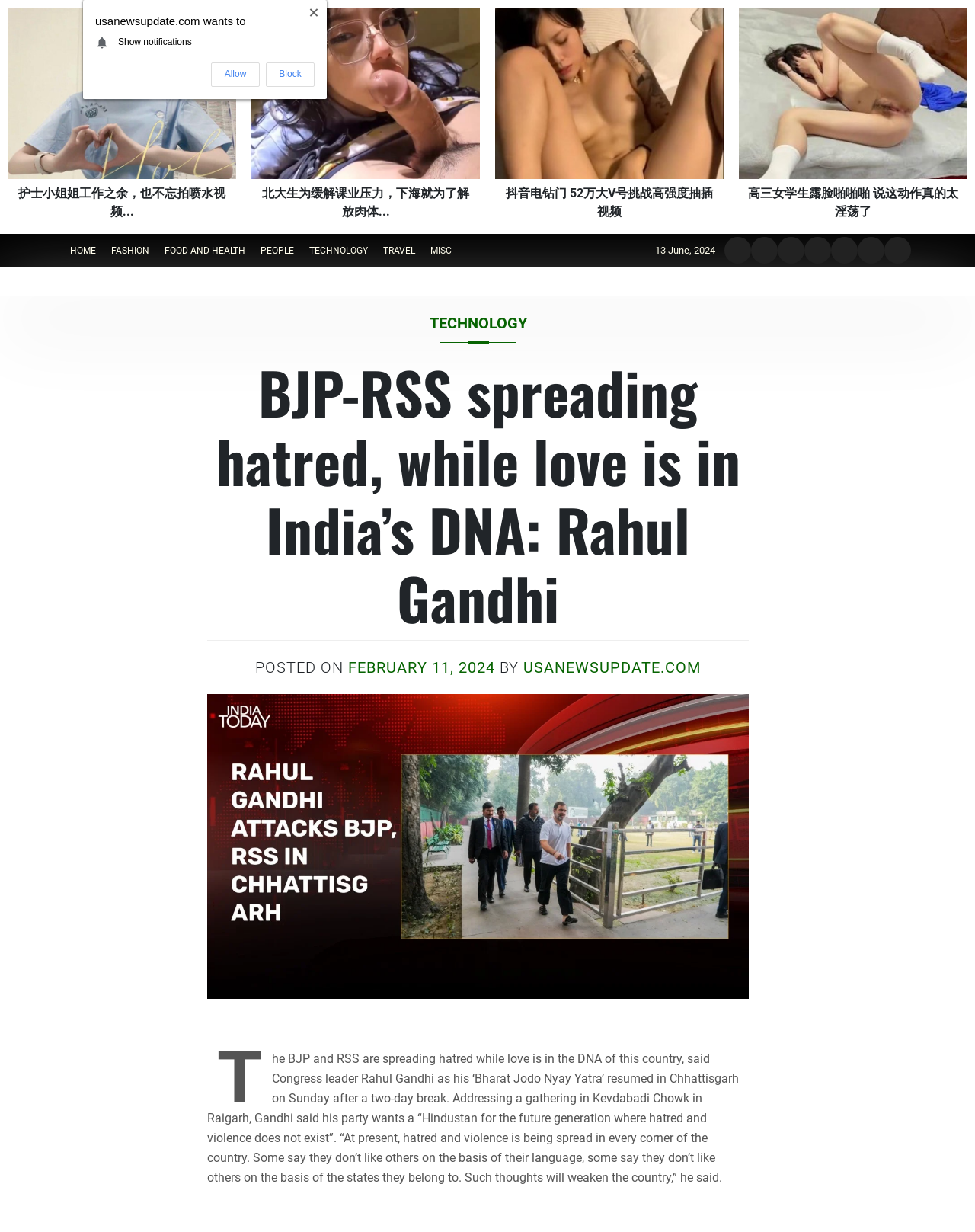Please identify the bounding box coordinates of the area that needs to be clicked to follow this instruction: "Click the HOME link".

[0.064, 0.197, 0.106, 0.209]